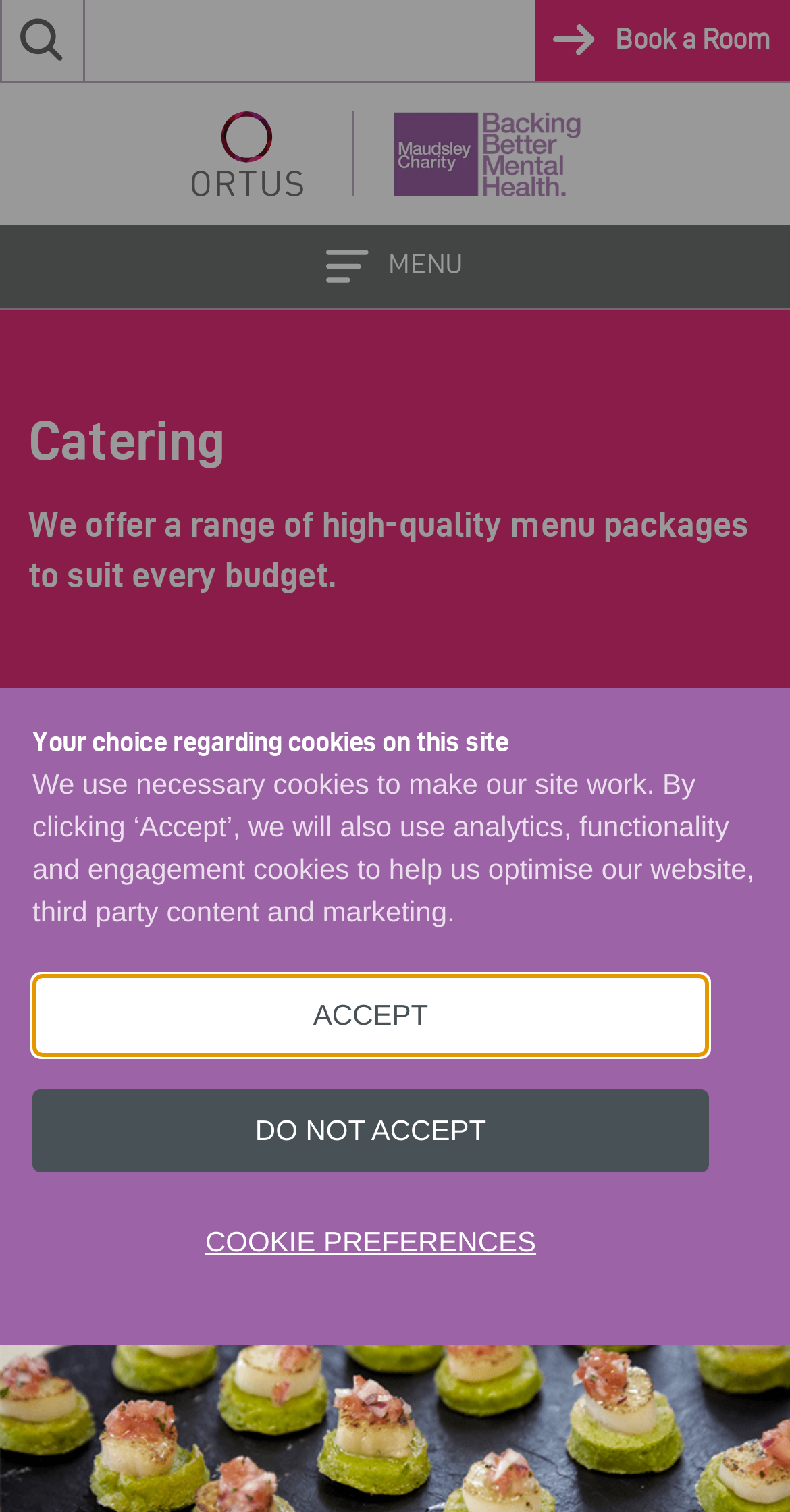From the given element description: "Do Not Accept", find the bounding box for the UI element. Provide the coordinates as four float numbers between 0 and 1, in the order [left, top, right, bottom].

[0.041, 0.721, 0.897, 0.775]